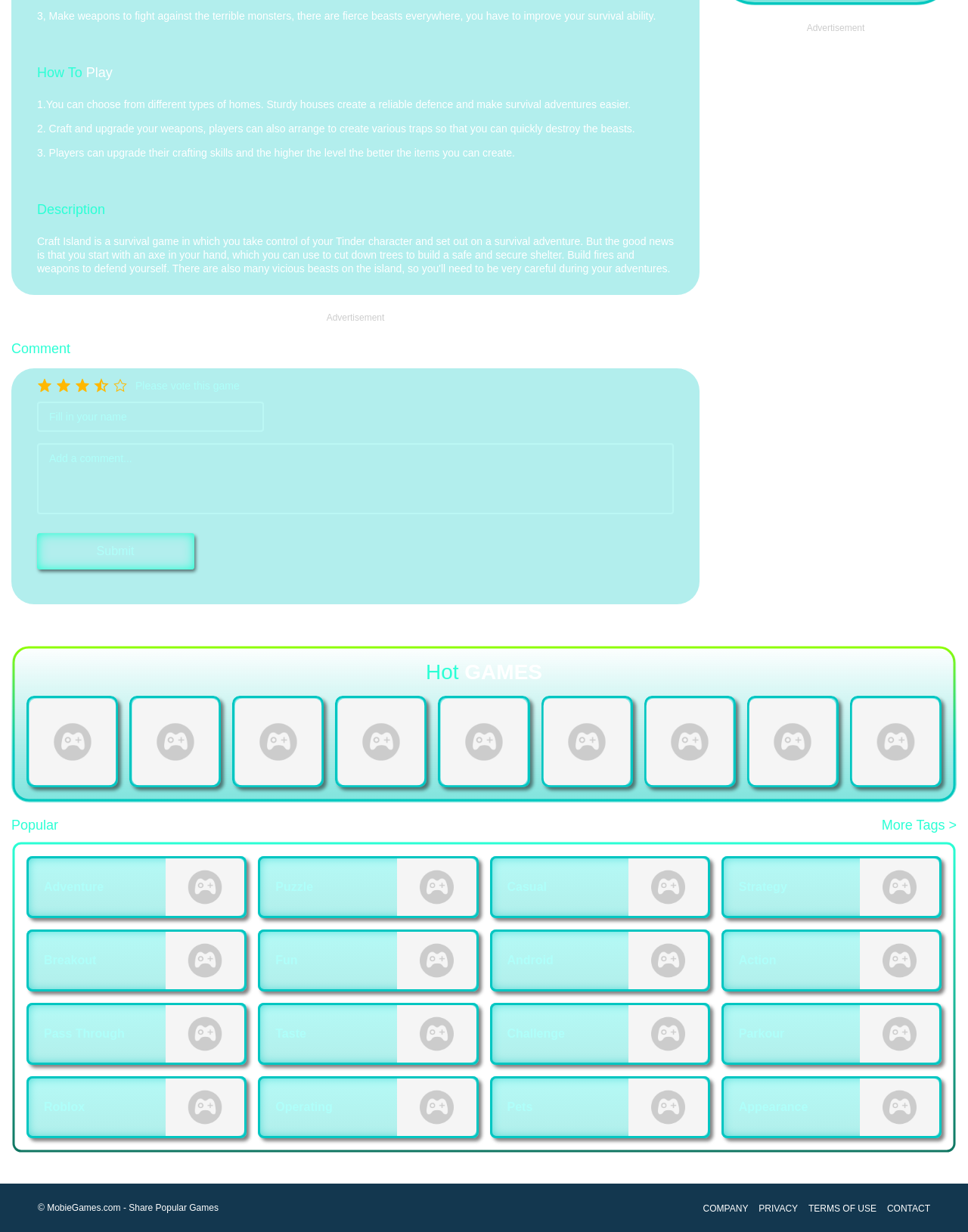Determine the bounding box coordinates of the UI element that matches the following description: "Casual". The coordinates should be four float numbers between 0 and 1 in the format [left, top, right, bottom].

[0.506, 0.695, 0.733, 0.745]